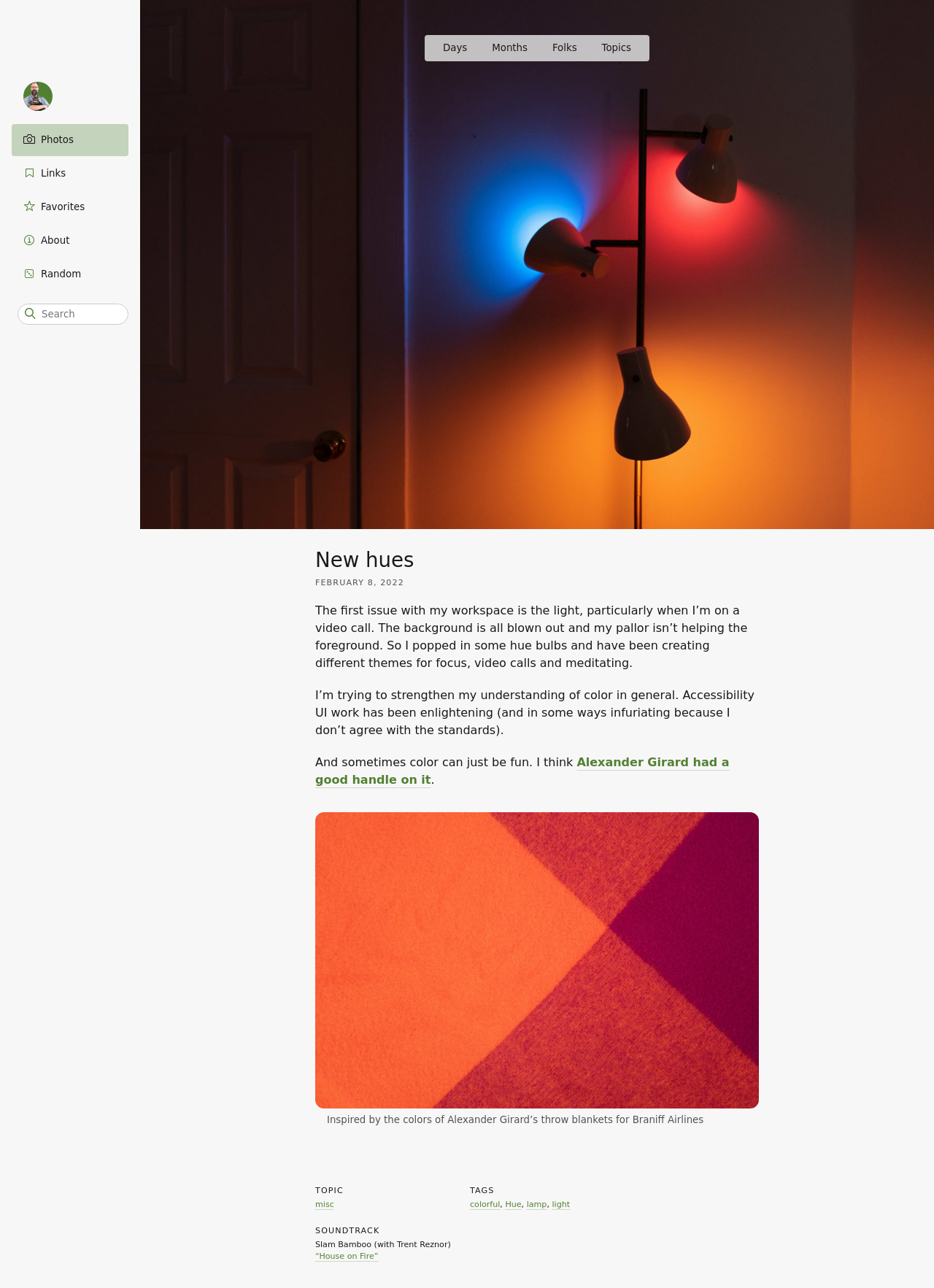Find the bounding box coordinates of the element I should click to carry out the following instruction: "Go to Photos".

[0.012, 0.096, 0.138, 0.121]